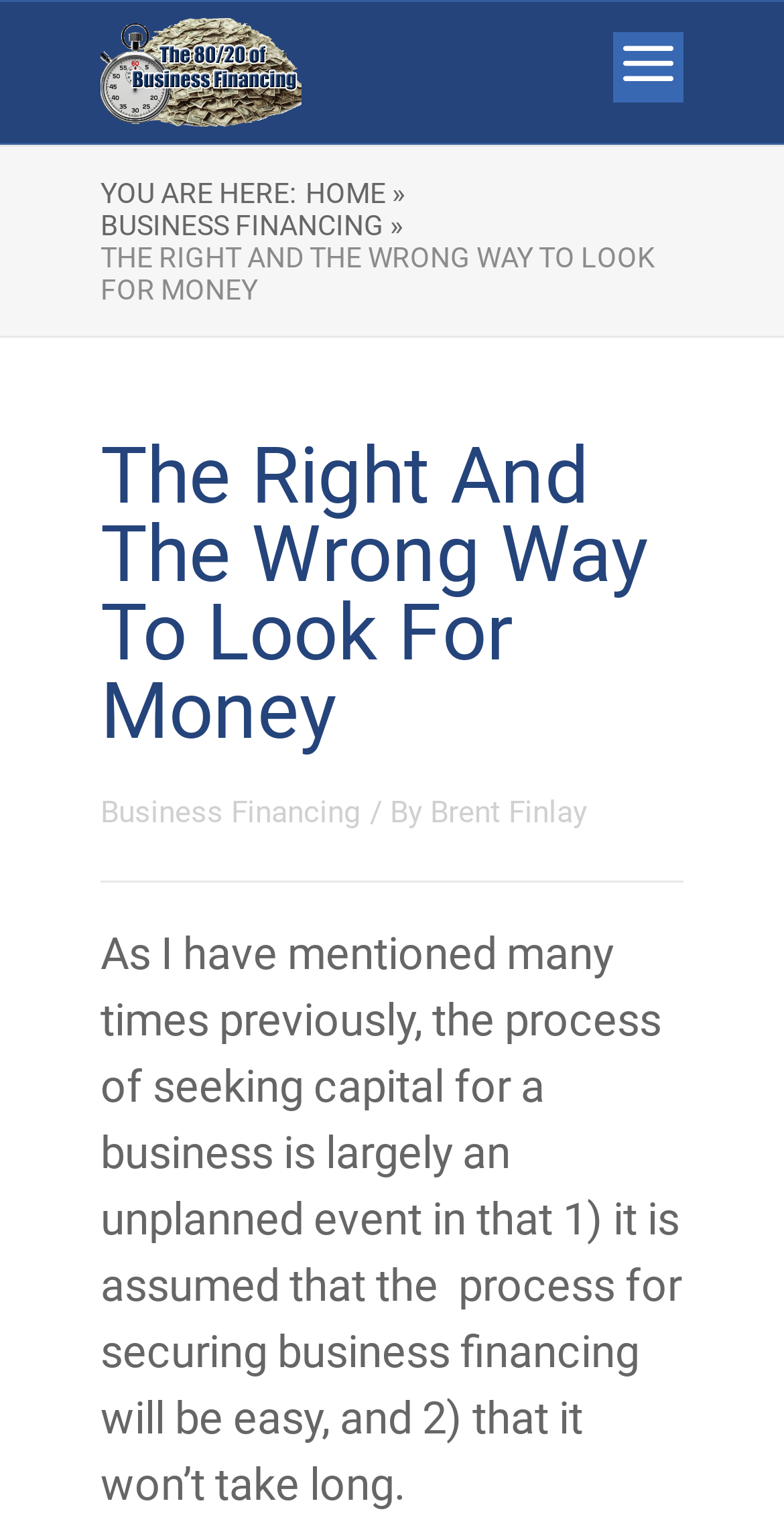Provide the bounding box coordinates of the HTML element this sentence describes: "alt="The 80/20 Of Business Finance"".

[0.128, 0.012, 0.385, 0.082]